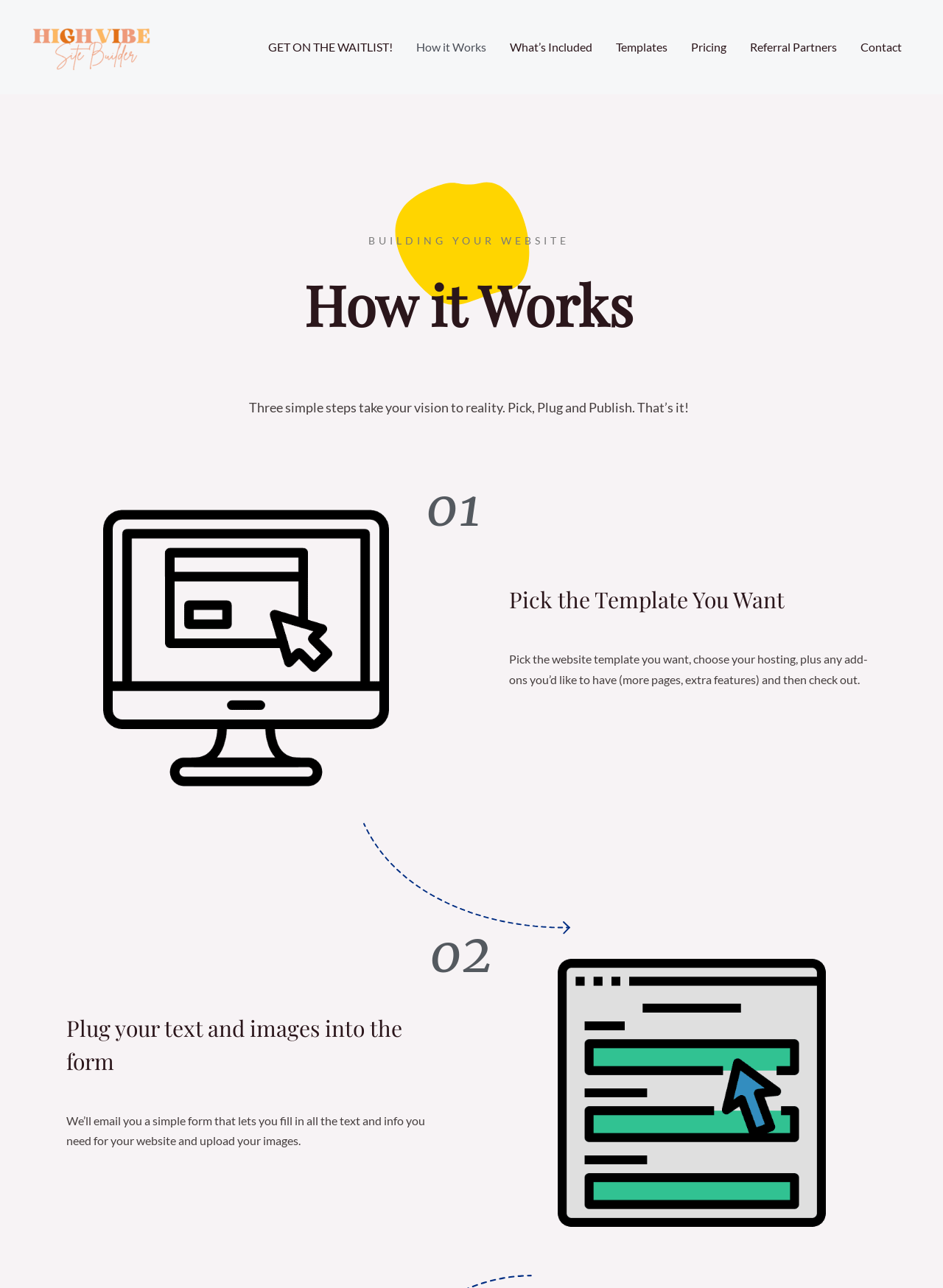Ascertain the bounding box coordinates for the UI element detailed here: "How it Works". The coordinates should be provided as [left, top, right, bottom] with each value being a float between 0 and 1.

[0.429, 0.017, 0.528, 0.057]